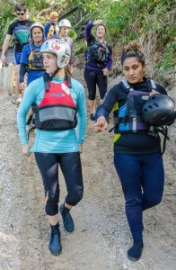Answer the question using only one word or a concise phrase: Are the team members in the background walking along a gravel path?

Yes